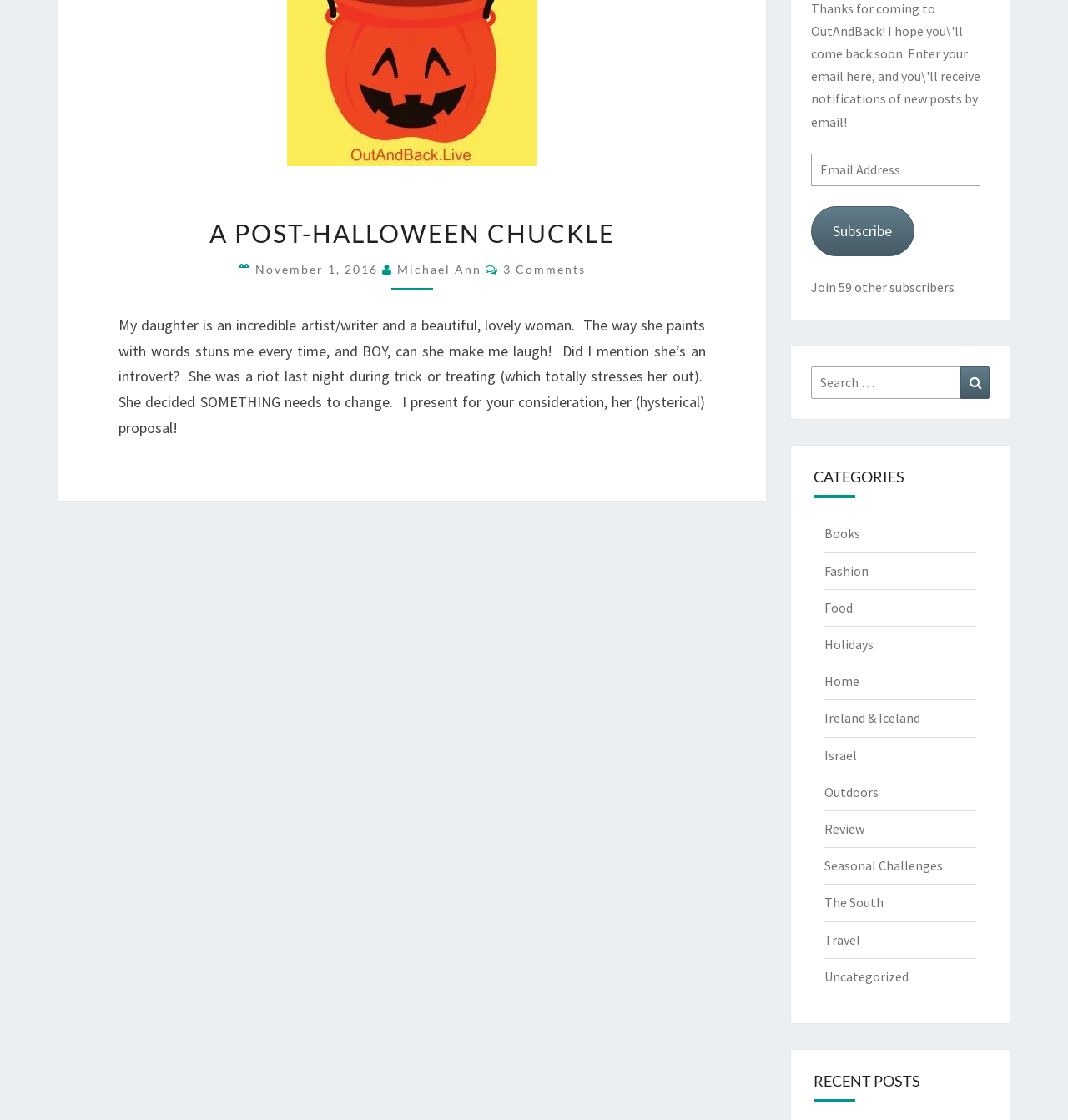Specify the bounding box coordinates (top-left x, top-left y, bottom-right x, bottom-right y) of the UI element in the screenshot that matches this description: Review

[0.771, 0.694, 0.809, 0.709]